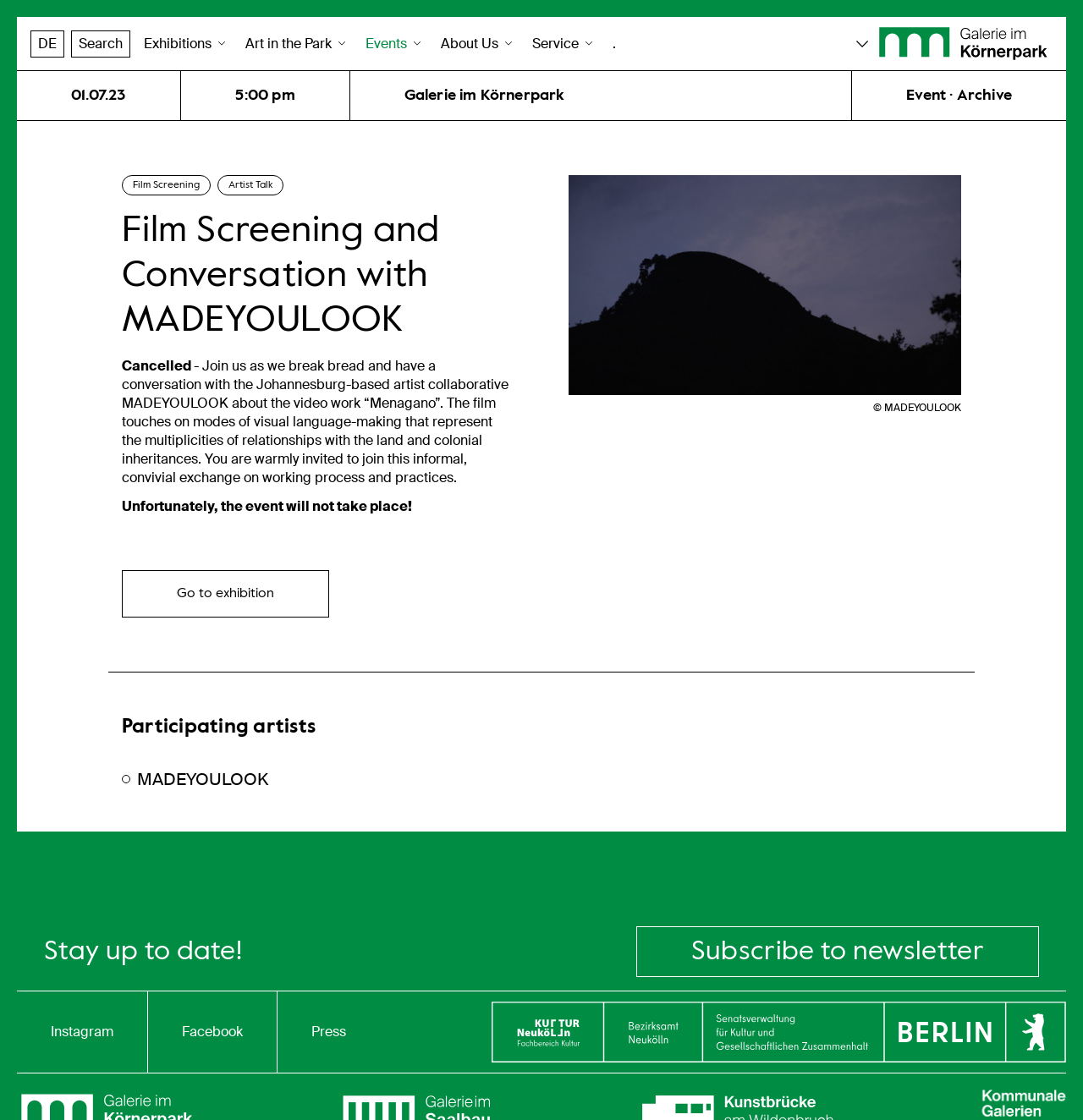Answer with a single word or phrase: 
What is the date of the event?

01.07.23